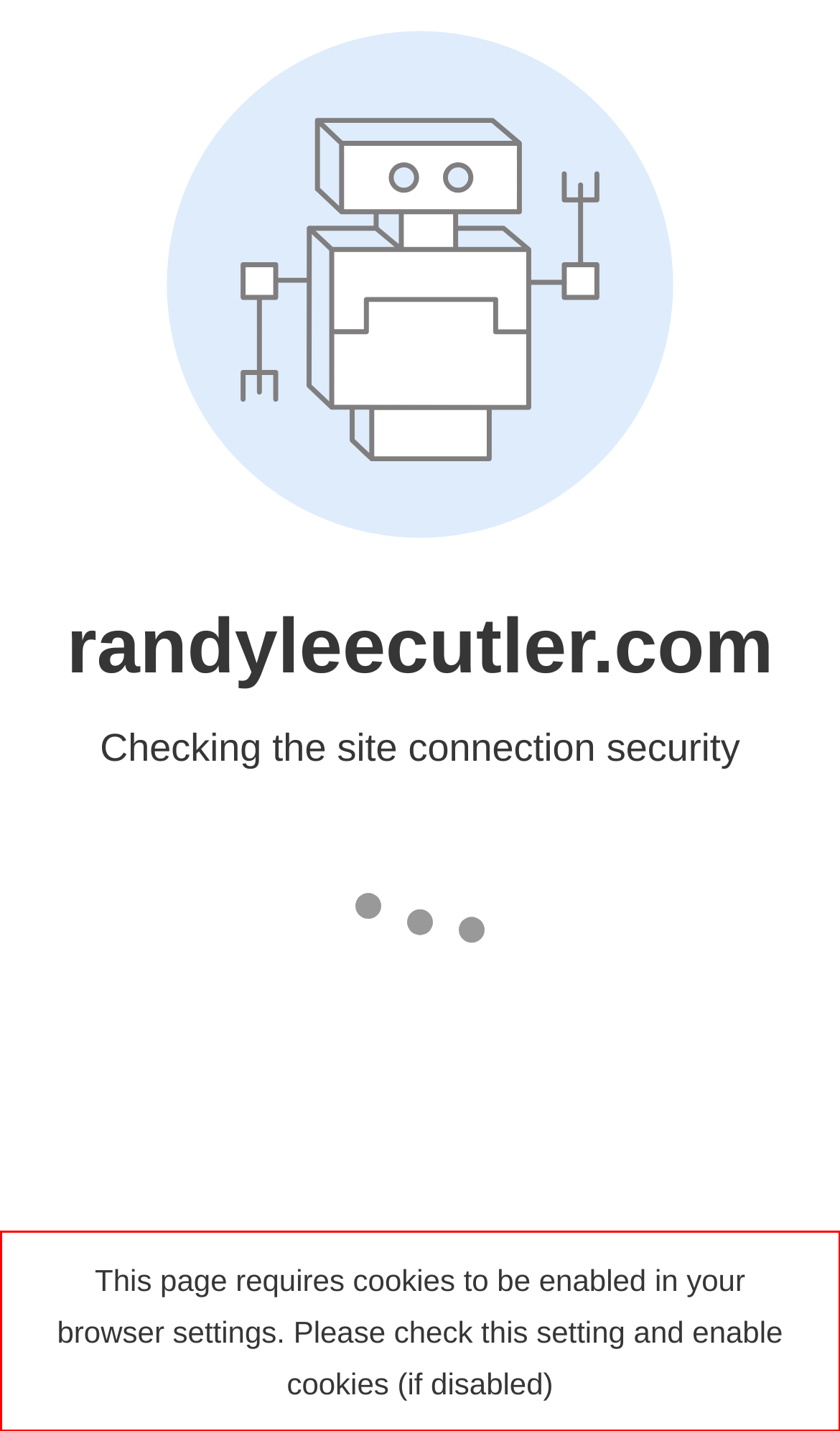The screenshot you have been given contains a UI element surrounded by a red rectangle. Use OCR to read and extract the text inside this red rectangle.

This page requires cookies to be enabled in your browser settings. Please check this setting and enable cookies (if disabled)